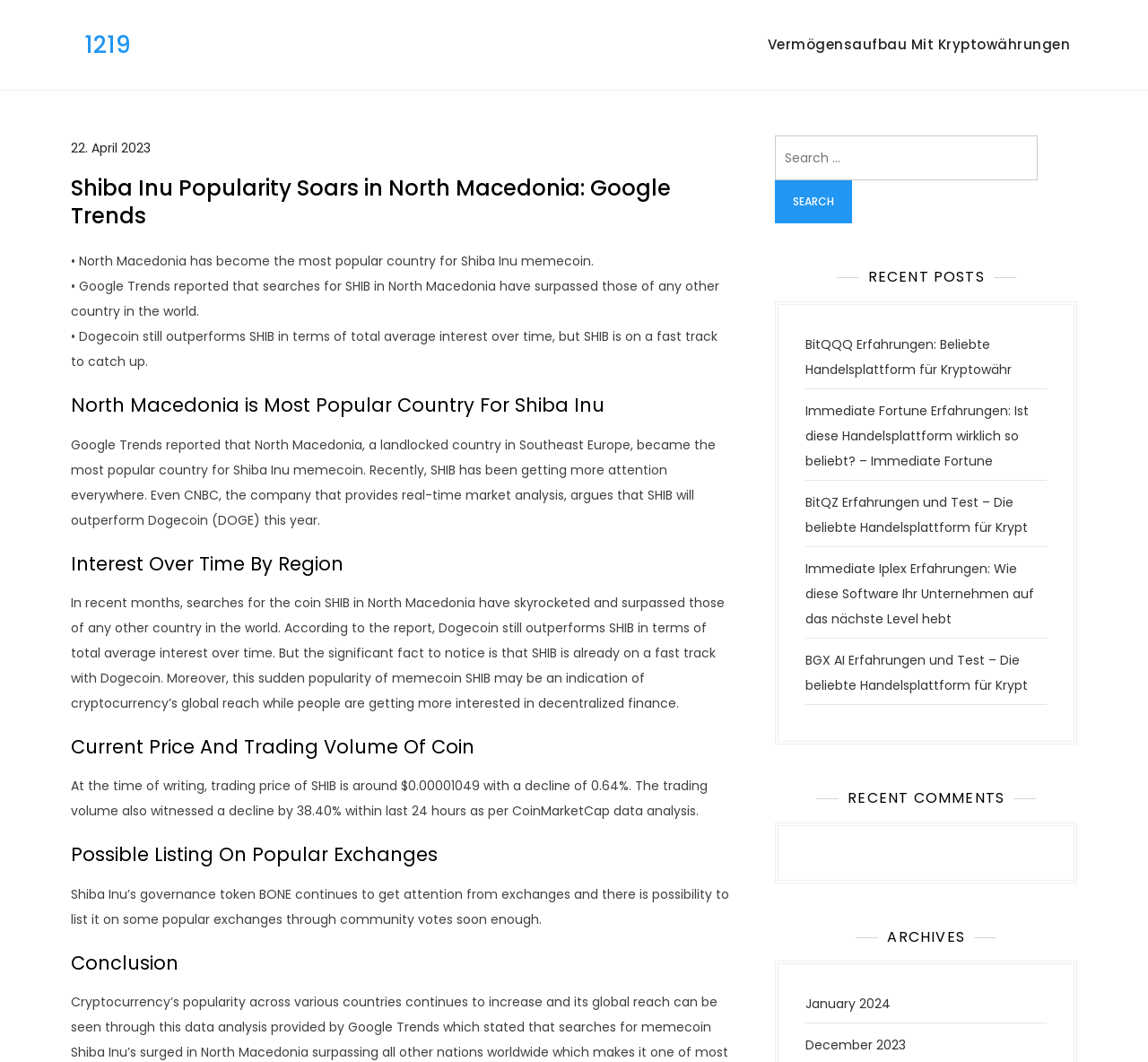Find the bounding box coordinates of the UI element according to this description: "1219".

[0.073, 0.027, 0.114, 0.057]